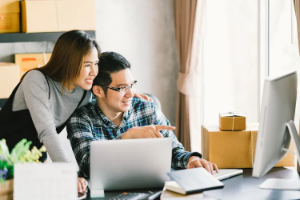Answer briefly with one word or phrase:
What is the woman pointing at?

the screen